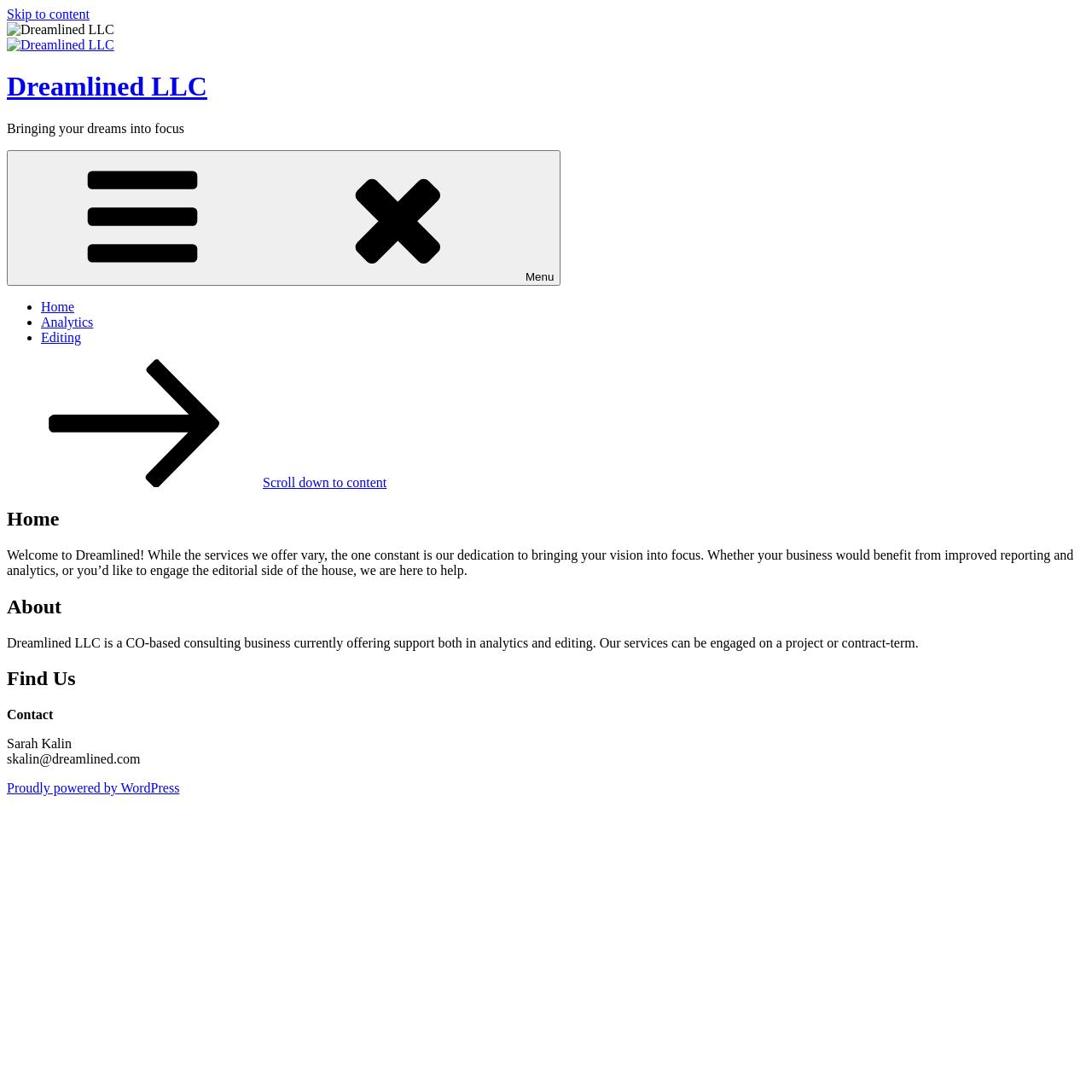Using the information in the image, give a detailed answer to the following question: What is the contact email of Sarah Kalin?

The contact email of Sarah Kalin is mentioned in the StaticText element as 'skalin@dreamlined.com' in the Footer section.